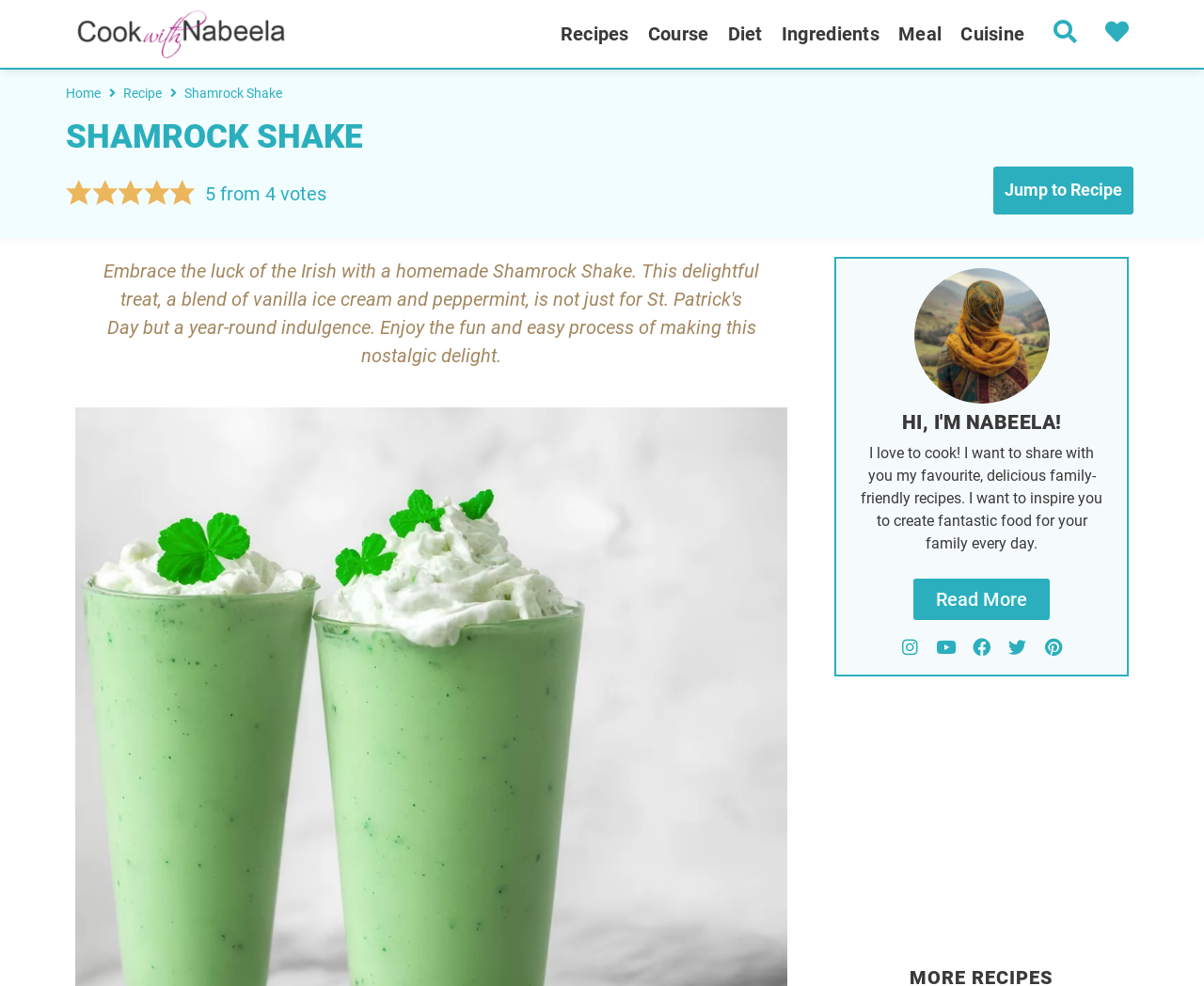How many social media links are available?
Based on the image, provide a one-word or brief-phrase response.

5